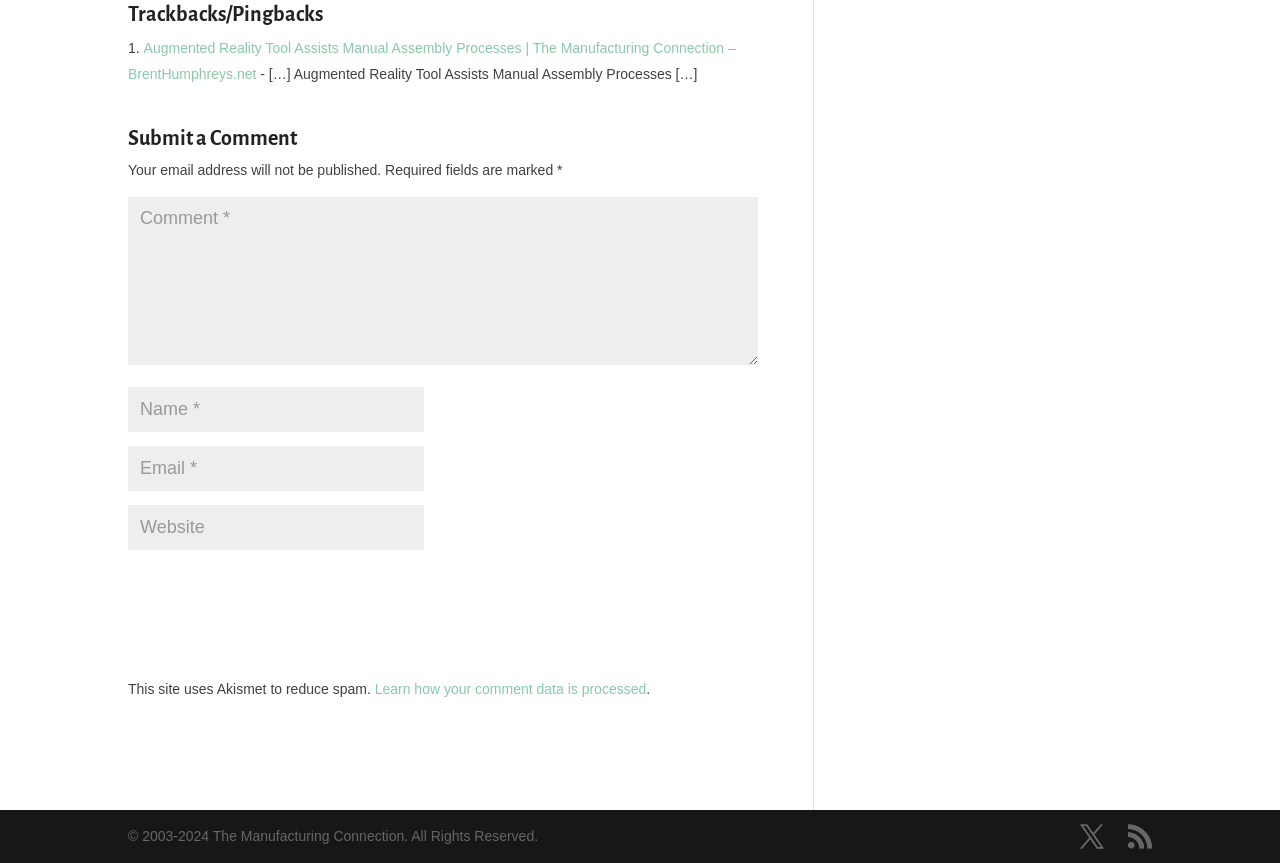What is the name of the website?
Refer to the image and provide a one-word or short phrase answer.

The Manufacturing Connection